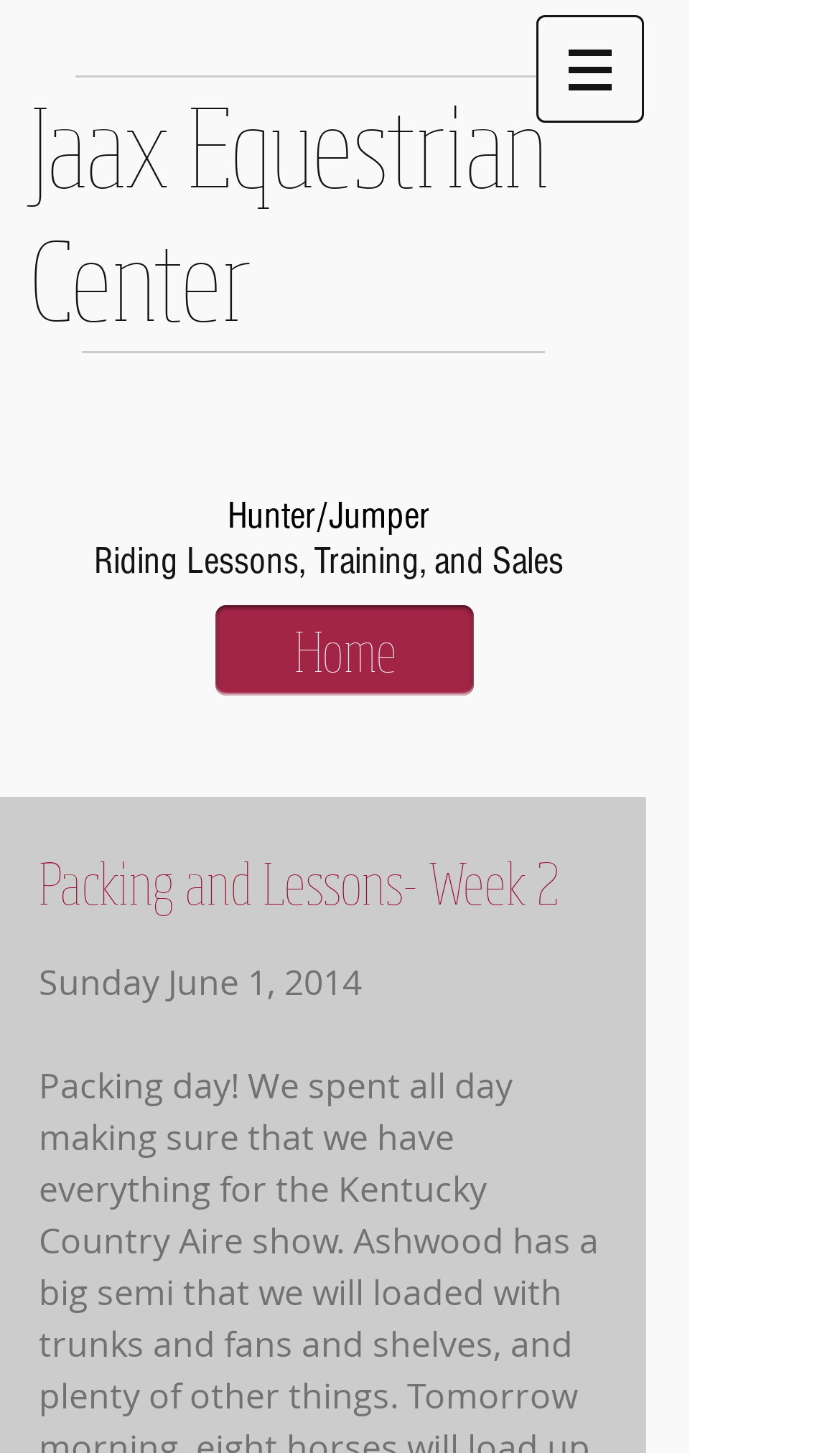Given the description: "Home", determine the bounding box coordinates of the UI element. The coordinates should be formatted as four float numbers between 0 and 1, [left, top, right, bottom].

[0.256, 0.417, 0.564, 0.479]